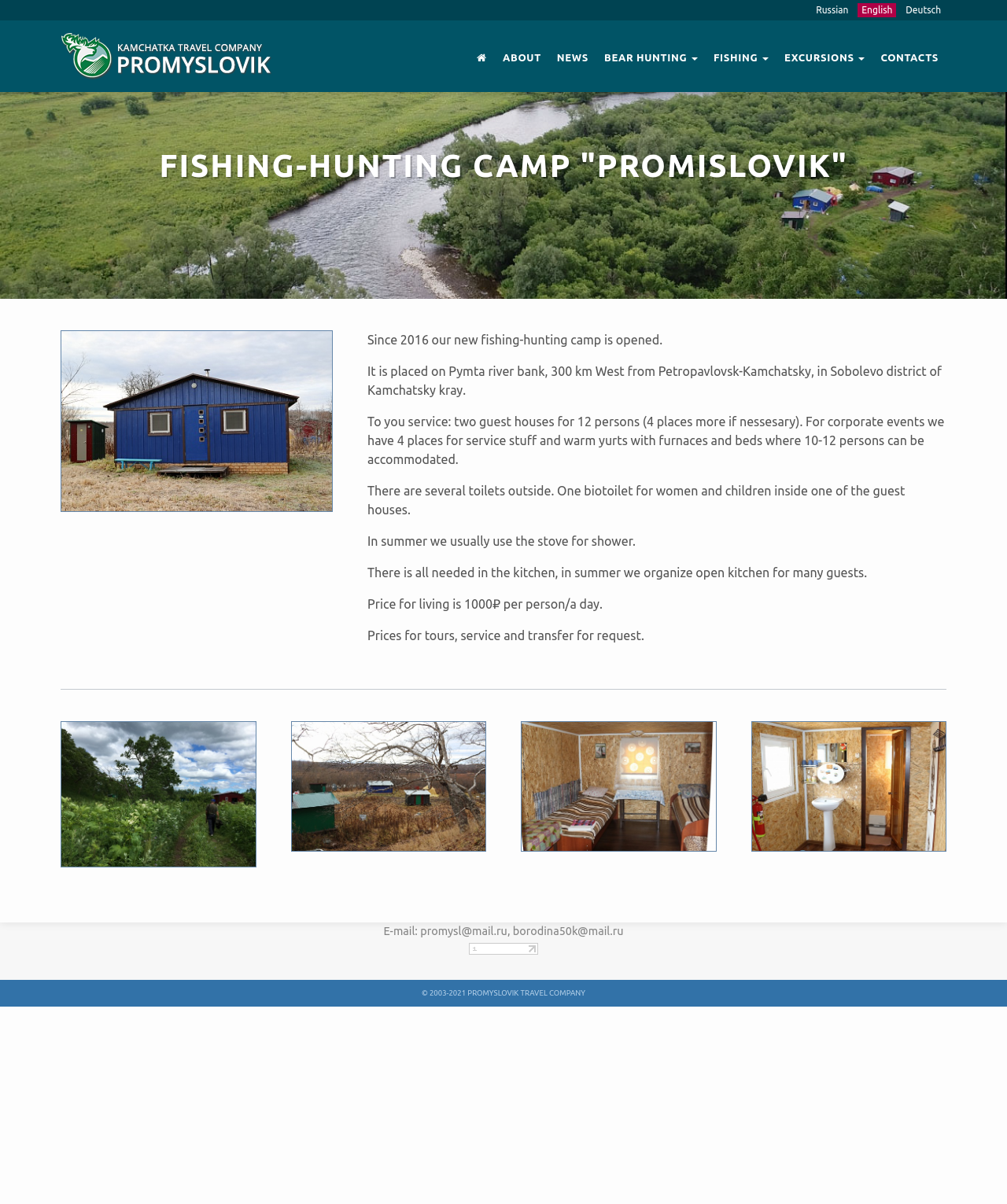Please find the bounding box for the UI component described as follows: "alt="fb-share-icon" title="Facebook Share"".

None